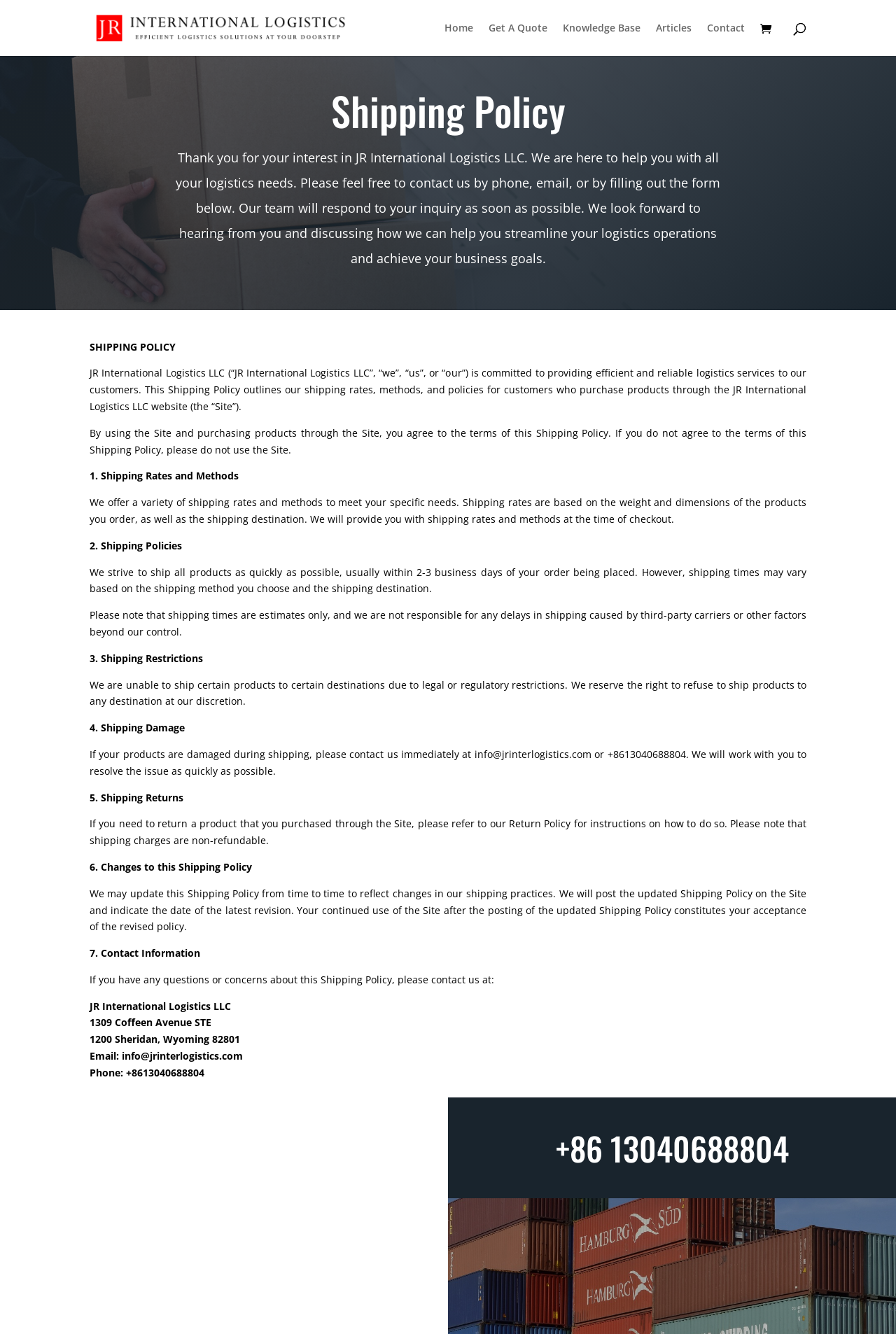Find the UI element described as: "alt="JR International Logistics LLC"" and predict its bounding box coordinates. Ensure the coordinates are four float numbers between 0 and 1, [left, top, right, bottom].

[0.103, 0.015, 0.363, 0.025]